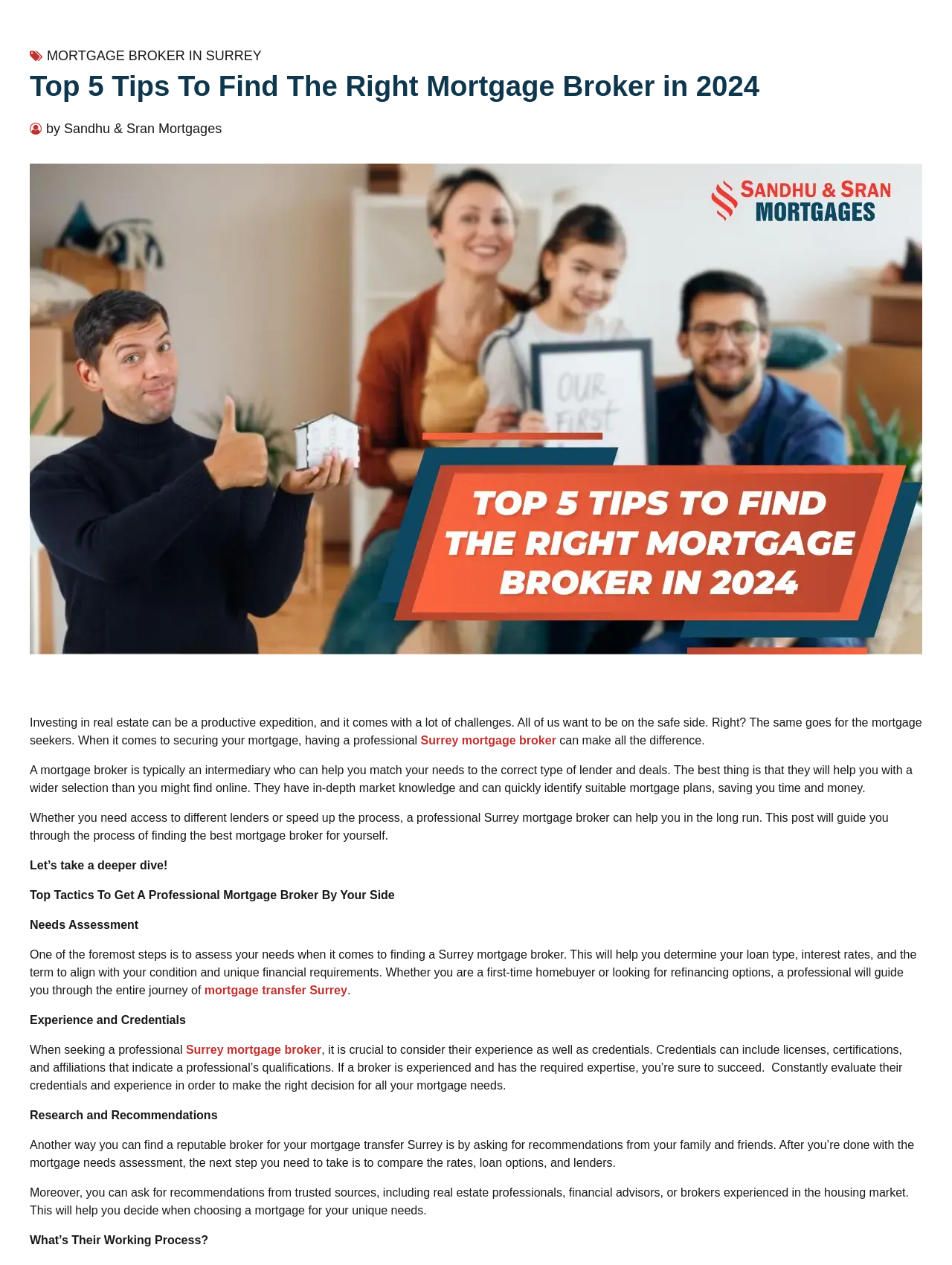What is the role of a mortgage broker?
Look at the image and answer the question using a single word or phrase.

Intermediary